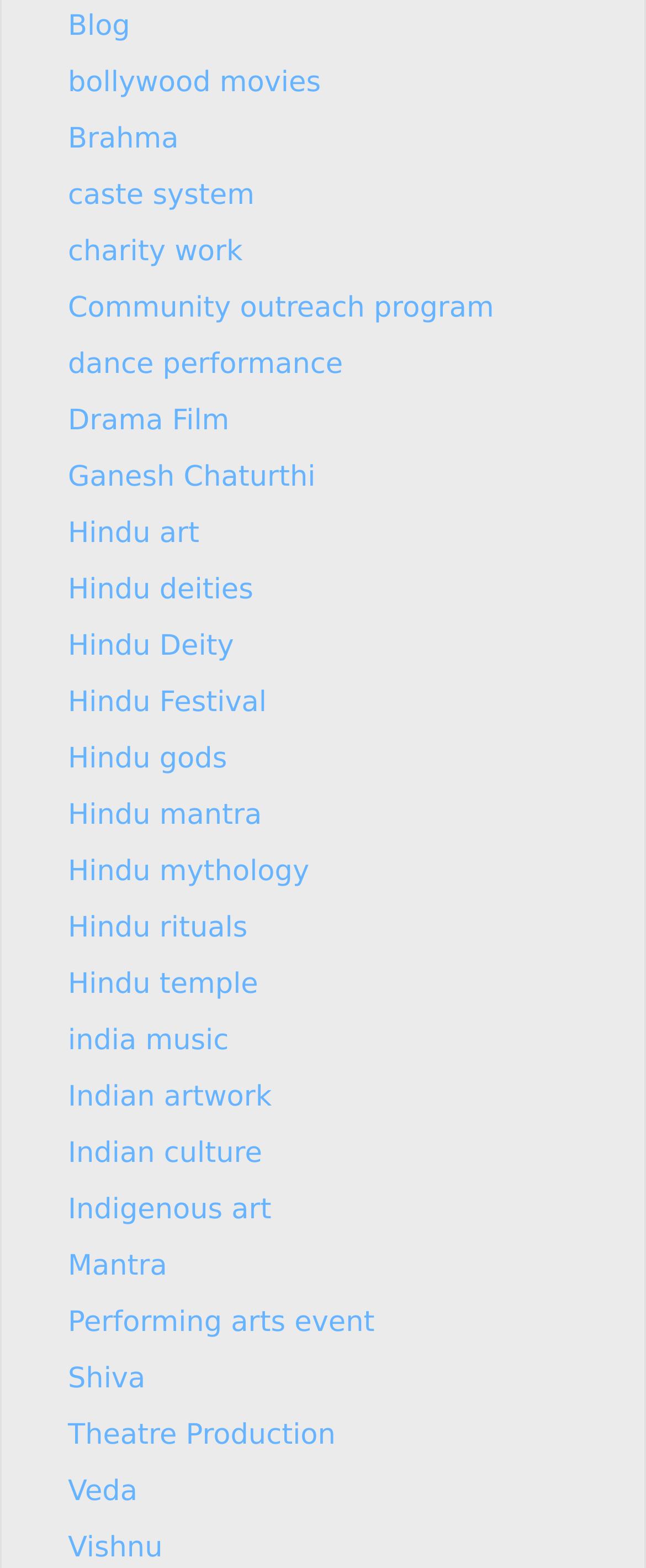How many links related to Hinduism are on the webpage?
Look at the screenshot and respond with one word or a short phrase.

14